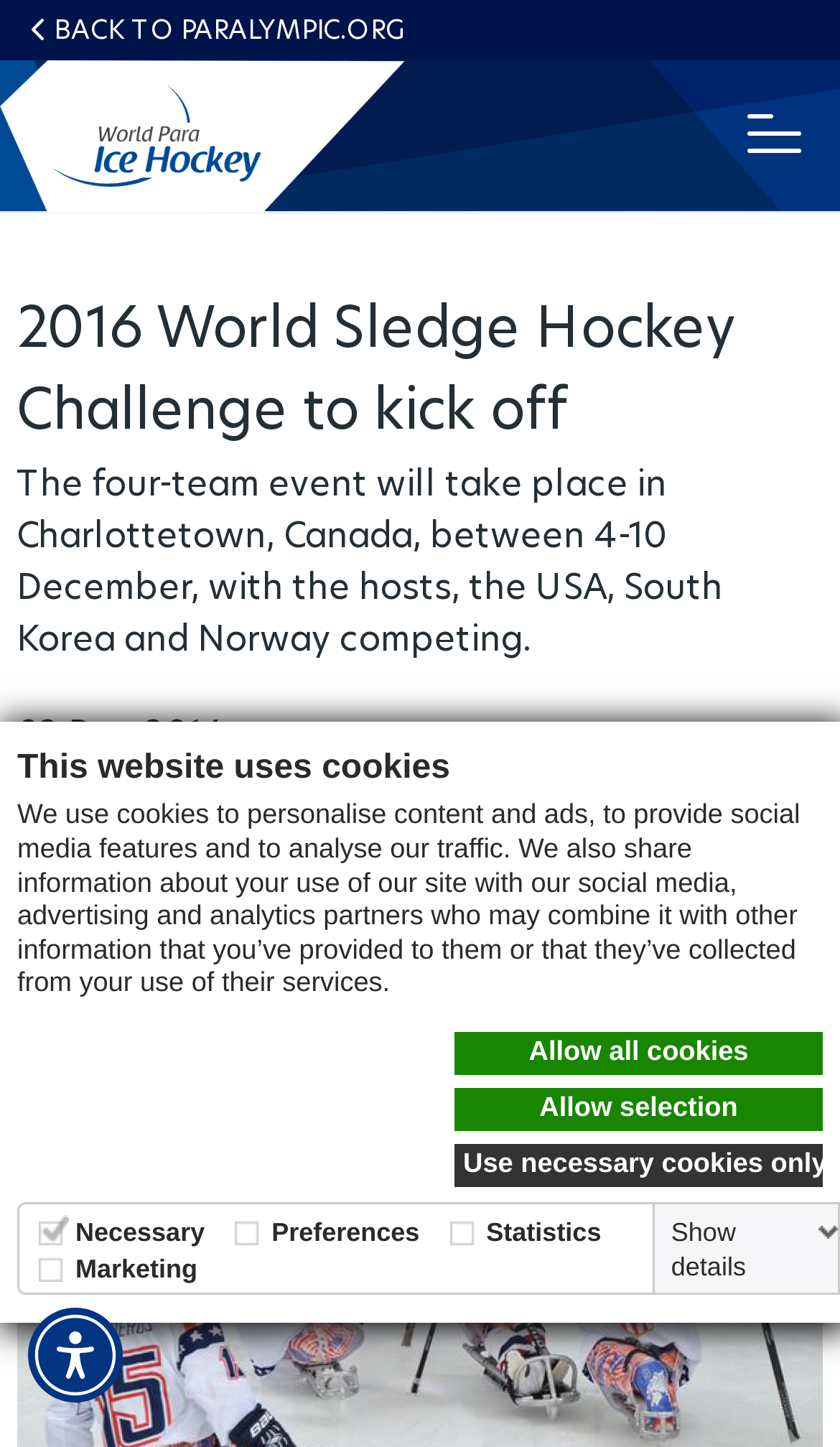What is the date range of the event?
Give a single word or phrase as your answer by examining the image.

4-10 December